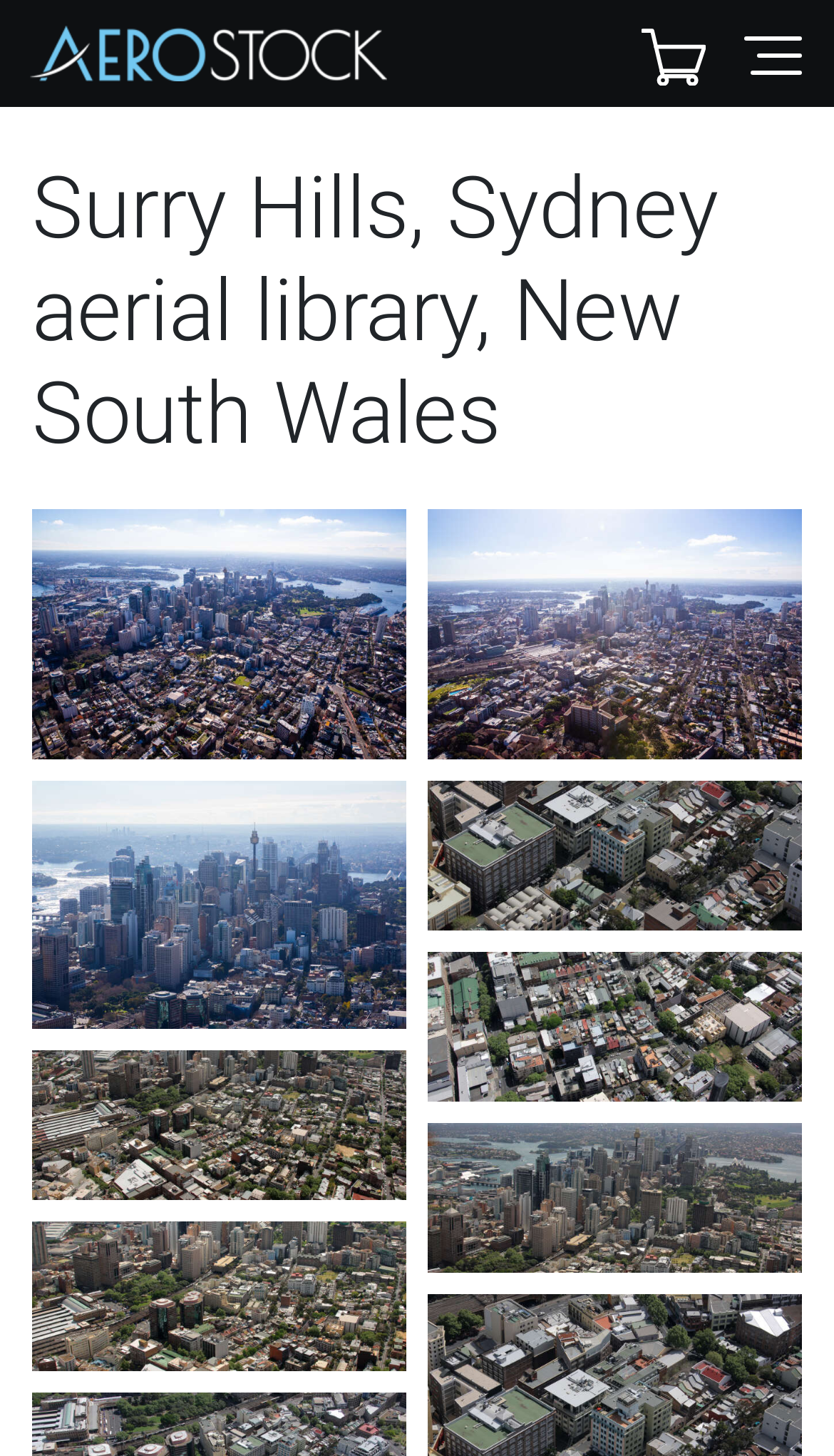Elaborate on the information and visuals displayed on the webpage.

This webpage is an aerial photo library of Surry Hills, Sydney, New South Wales. At the top left, there is a link to "Aerostock" and a link to "Cart" at the top right. Below the top links, there is a heading that reads "Surry Hills, Sydney aerial library, New South Wales". 

Below the heading, there are two columns of images. The left column has four images, each with a corresponding link above it. The images are aerial photos of Surry Hills, Sydney, with captions such as "170612 130956 AbovePhoto 597820" and "SY-p0066122". The right column also has four images, each with a corresponding link above it. The images are also aerial photos of Surry Hills, Sydney, with captions such as "170612 130637 AbovePhoto 597816" and "Surry Hills".